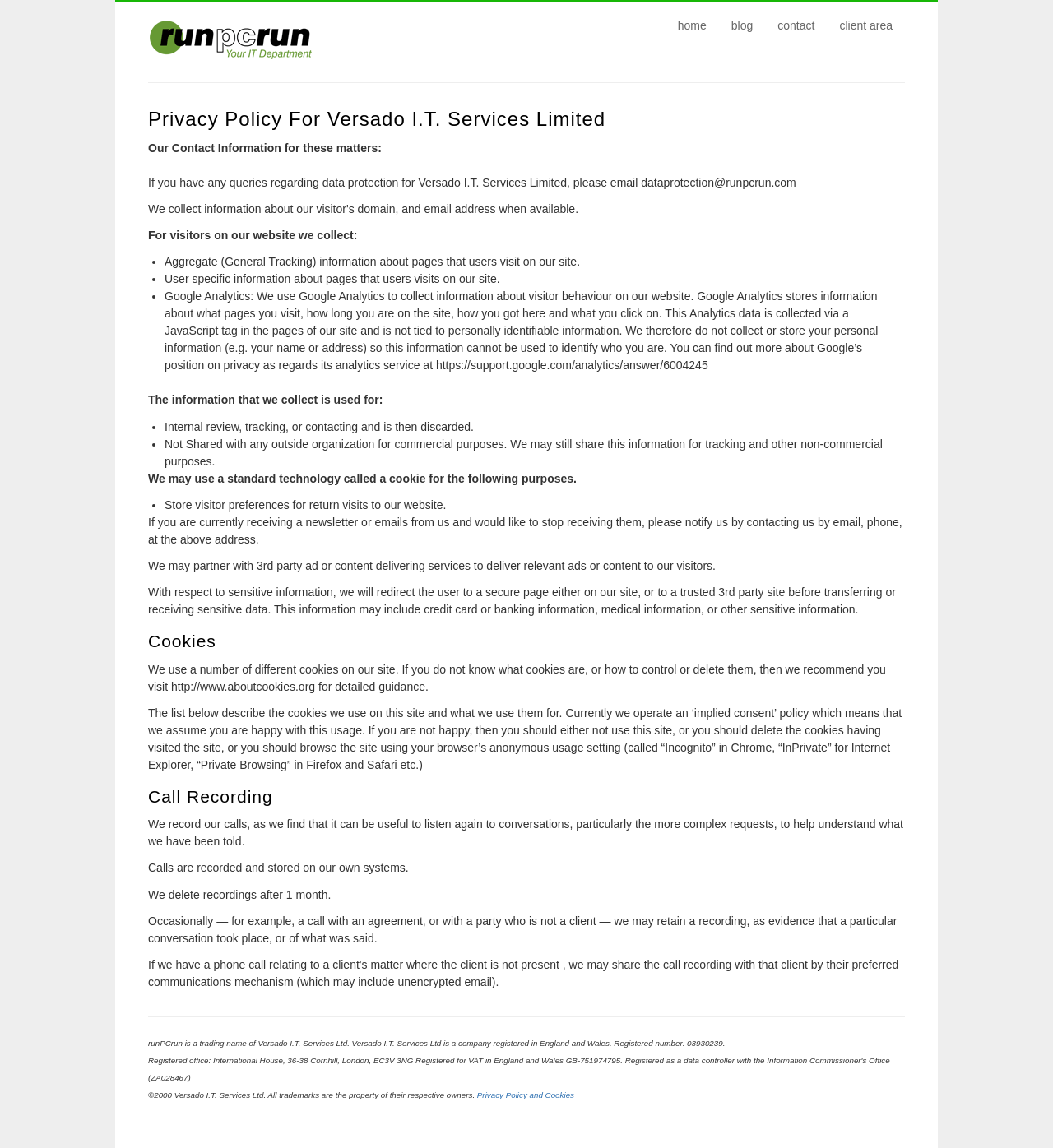What is collected from website visitors?
Use the information from the screenshot to give a comprehensive response to the question.

According to the webpage, 'For visitors on our website we collect: ... Aggregate (General Tracking) information about pages that users visit on our site.' and 'User specific information about pages that users visits on our site.' This implies that the website collects domain and email address information from visitors.